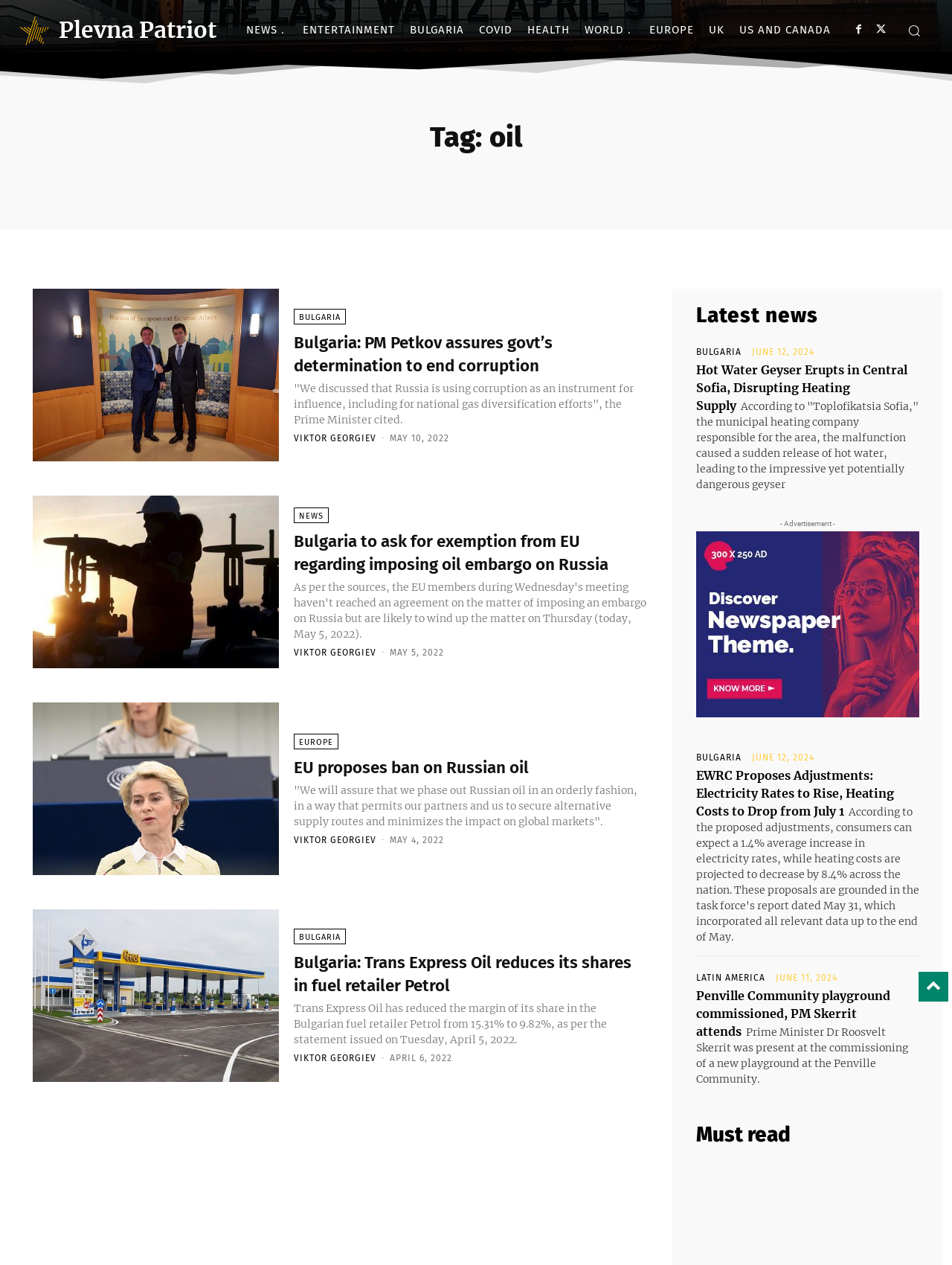Pinpoint the bounding box coordinates of the clickable area necessary to execute the following instruction: "Search for something". The coordinates should be given as four float numbers between 0 and 1, namely [left, top, right, bottom].

[0.939, 0.008, 0.981, 0.04]